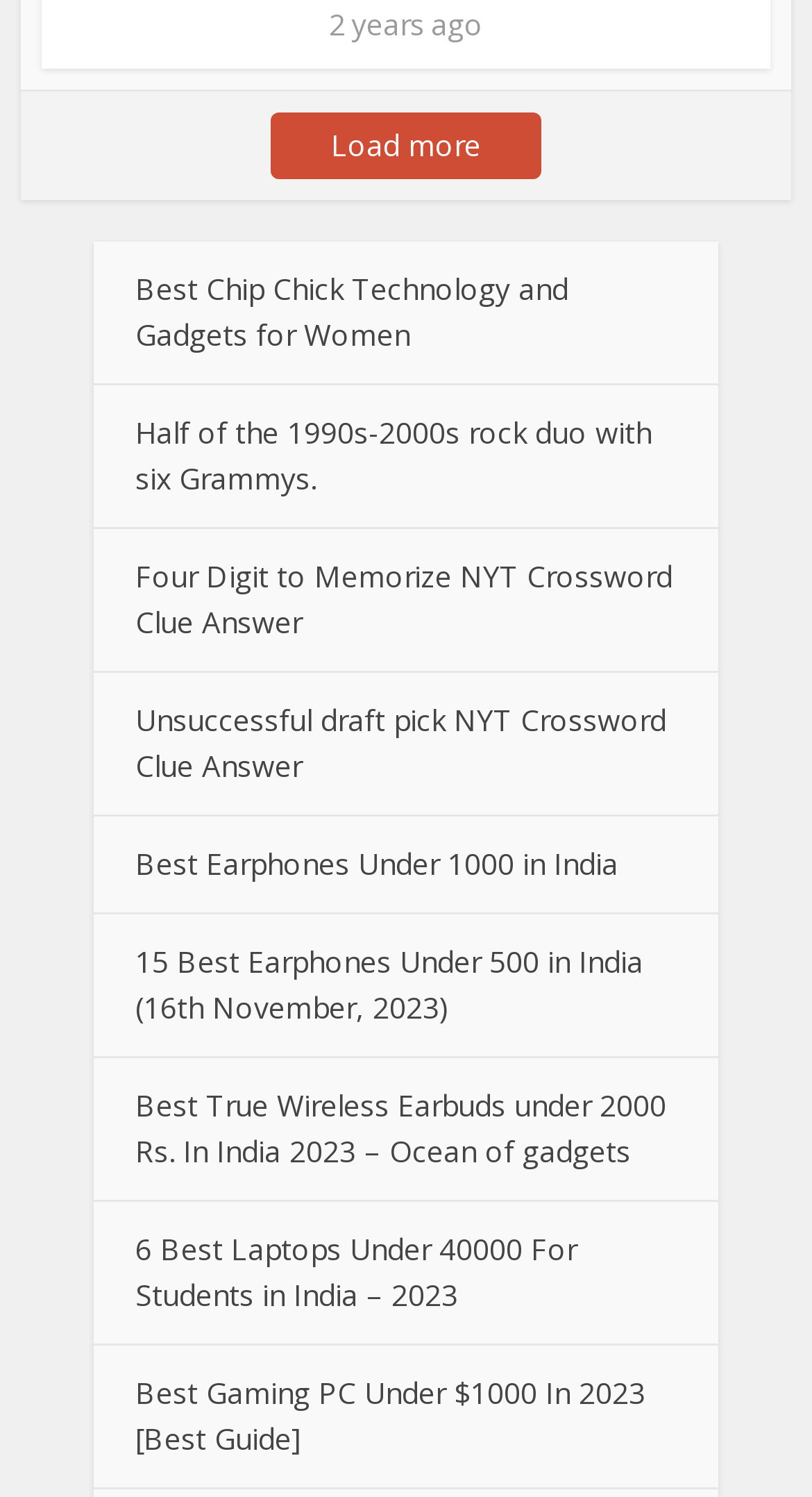What is the time period mentioned at the top?
Please utilize the information in the image to give a detailed response to the question.

The time period mentioned at the top of the webpage is '2 years ago', which is indicated by the StaticText element with the text '2 years ago' and bounding box coordinates [0.405, 0.003, 0.595, 0.03].